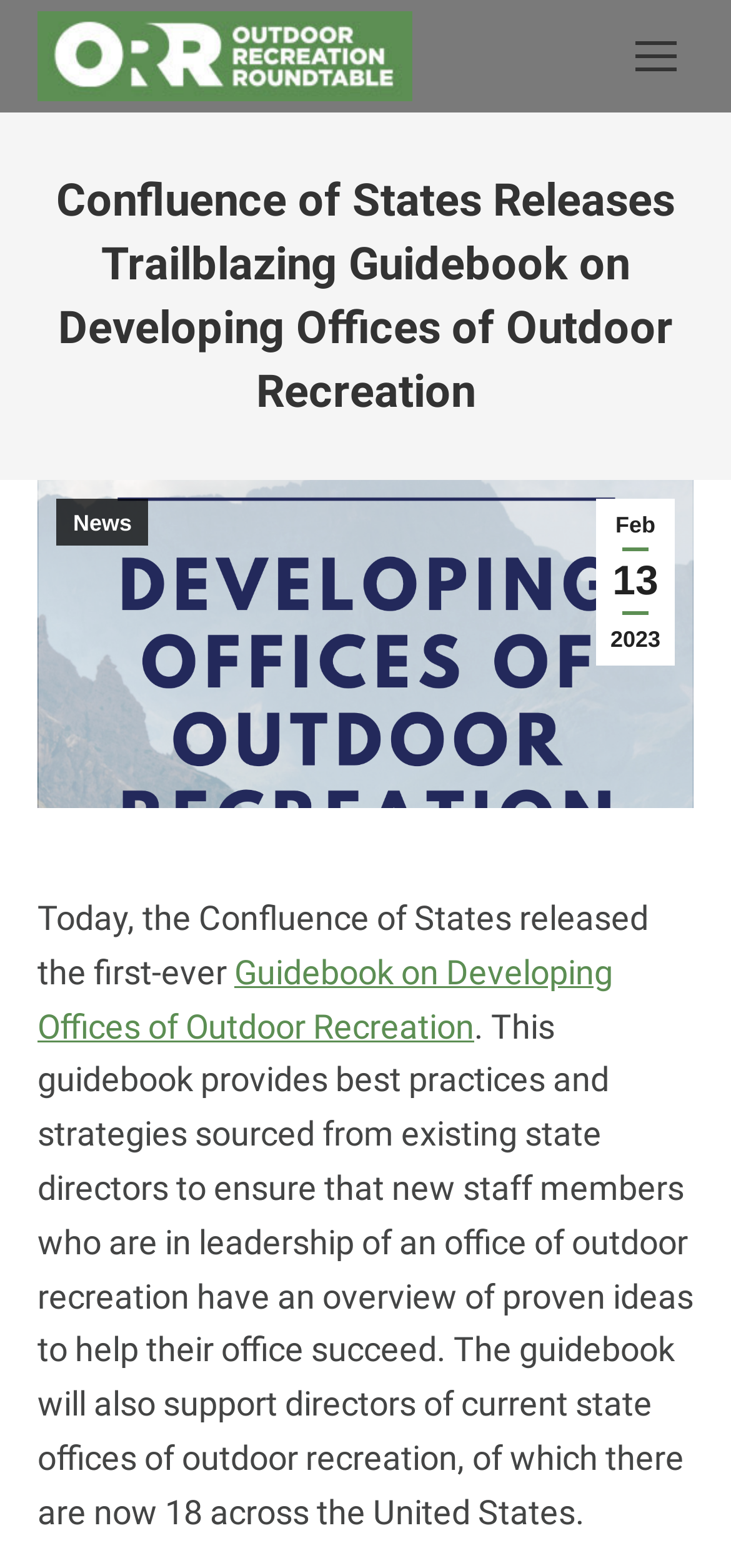What is the name of the organization releasing the guidebook?
Please use the image to provide a one-word or short phrase answer.

Confluence of States